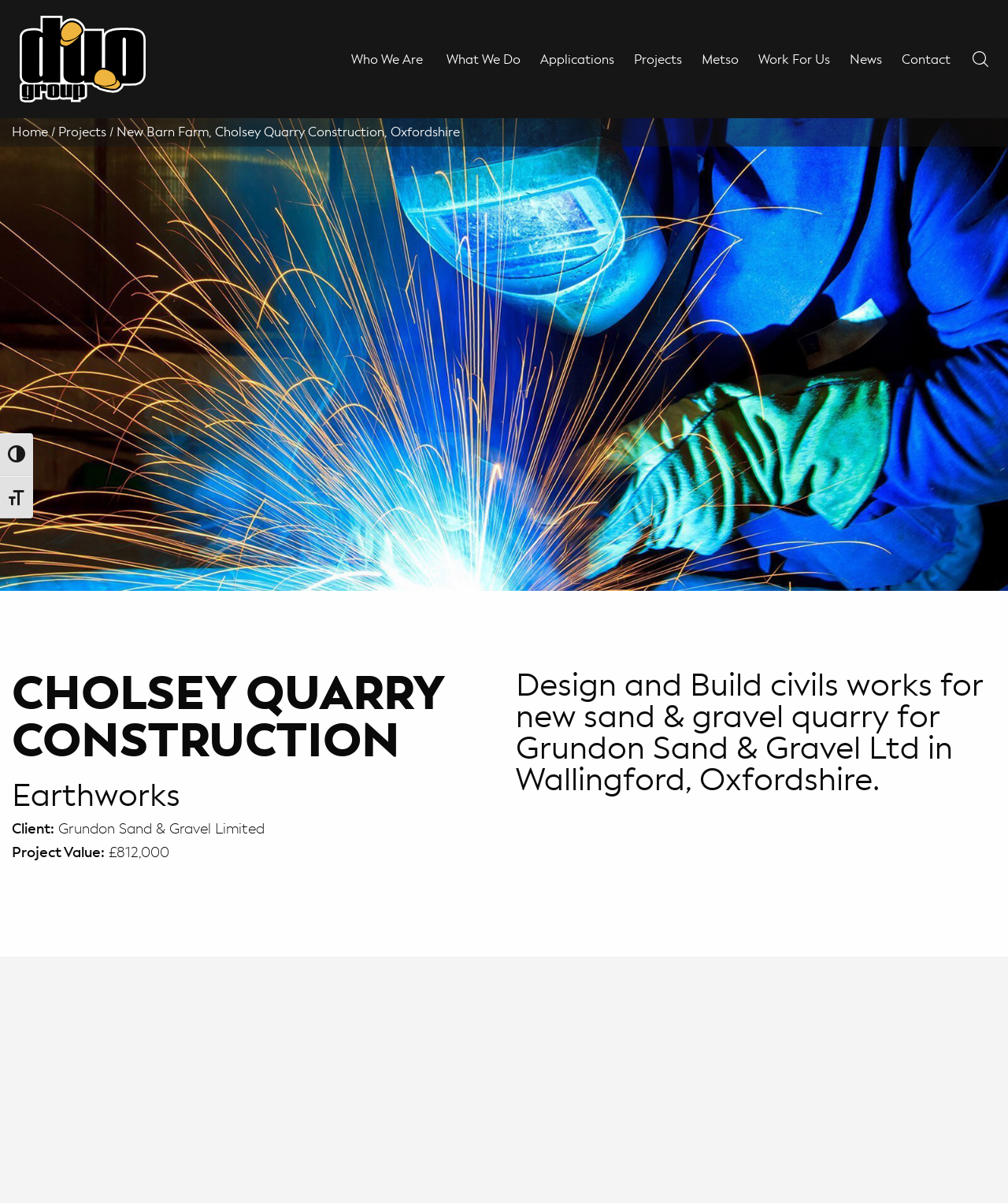Provide the bounding box for the UI element matching this description: "Metso".

[0.696, 0.044, 0.733, 0.055]